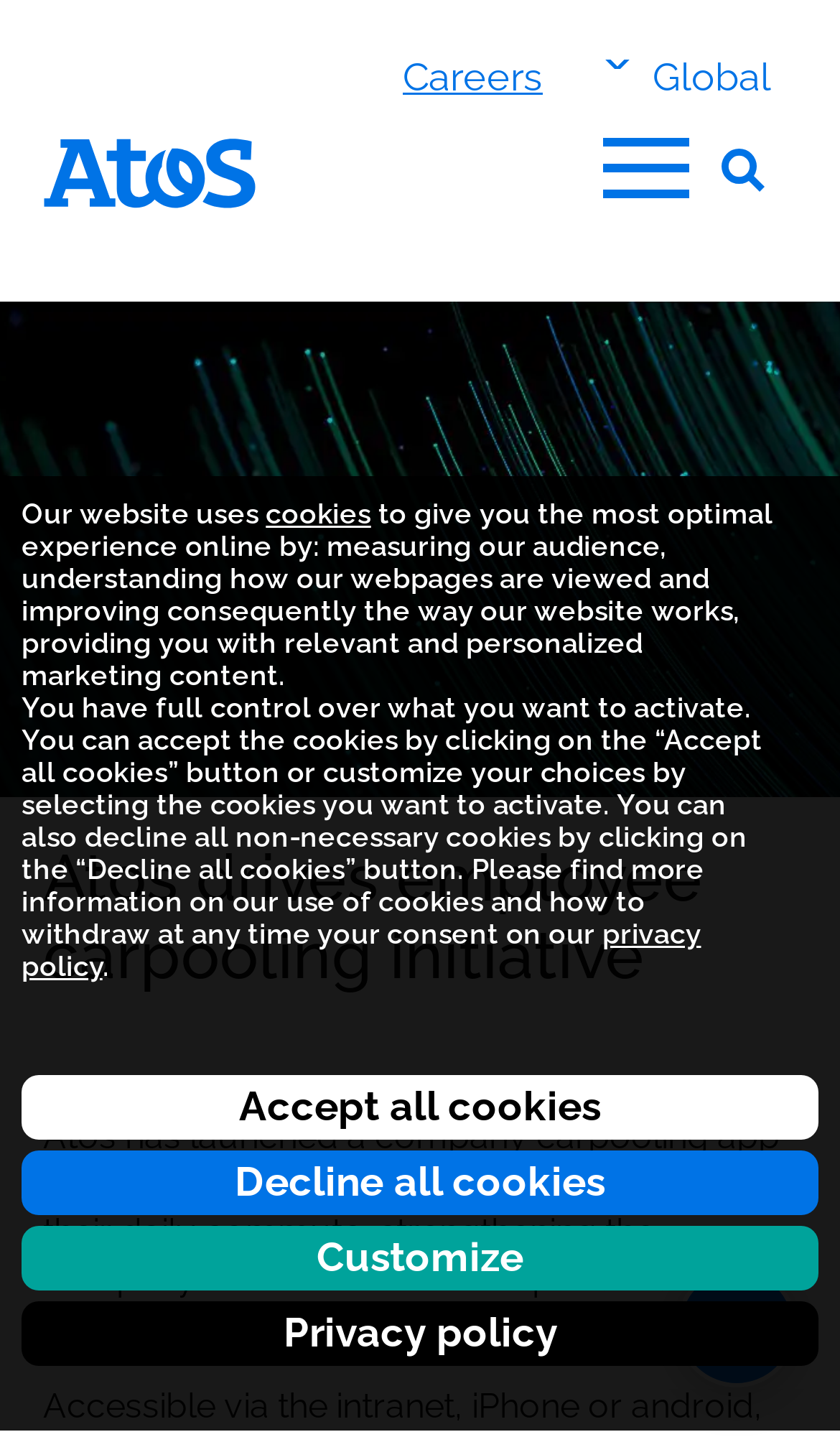Please locate the clickable area by providing the bounding box coordinates to follow this instruction: "Search the site".

[0.821, 0.081, 0.949, 0.156]